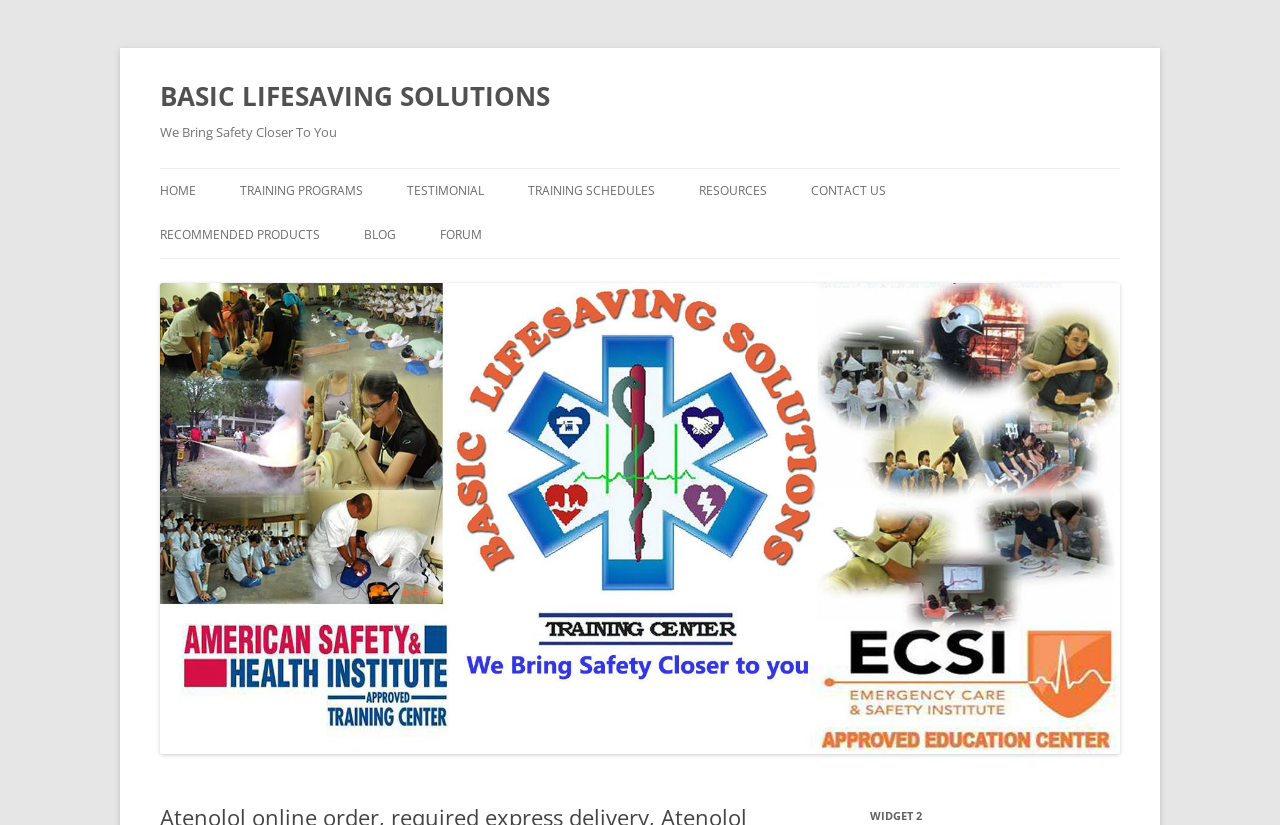Please identify the coordinates of the bounding box that should be clicked to fulfill this instruction: "Learn about BASIC LIFE SUPPORT".

[0.5, 0.412, 0.656, 0.461]